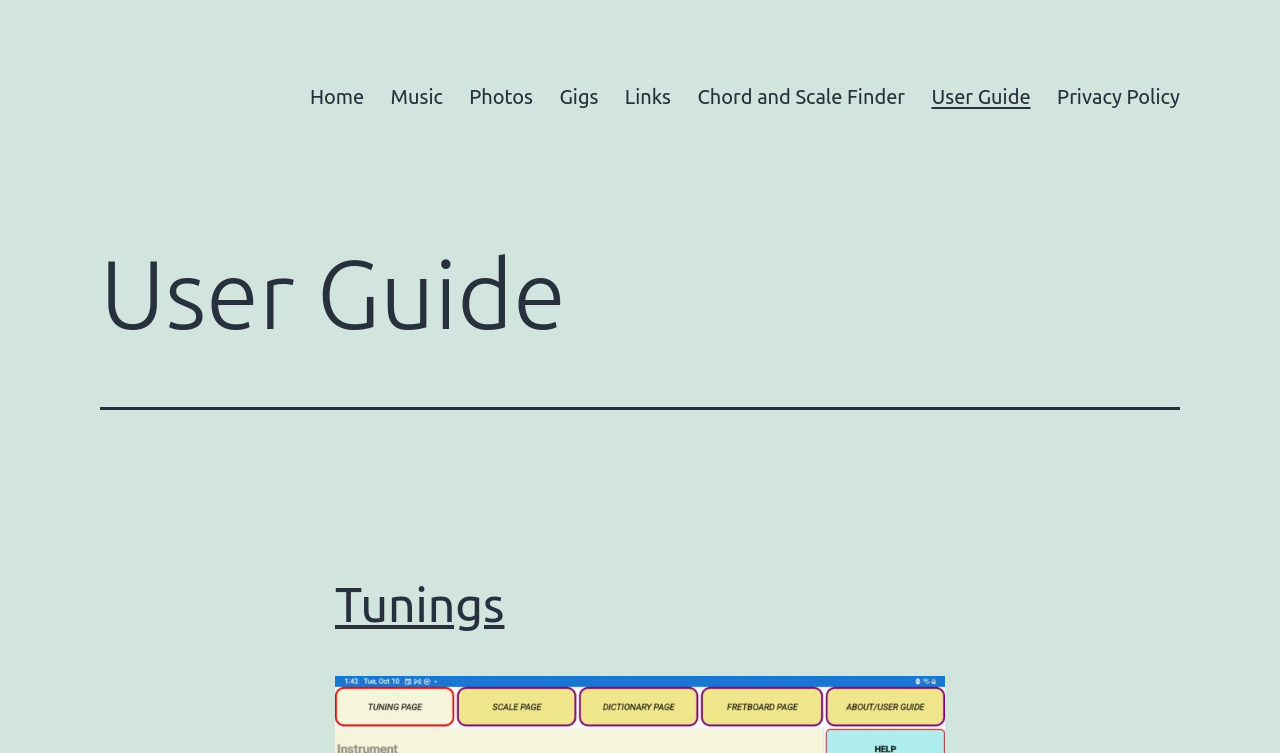What is the name of the band?
Please craft a detailed and exhaustive response to the question.

The name of the band can be found in the link at the top of the page, which says 'The 69th Street Band'. This link is likely the title of the webpage or the name of the band being featured.